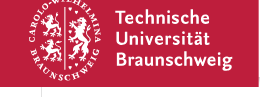Give a one-word or short phrase answer to the question: 
What is symbolized by the two lions in the crest?

strength and nobility